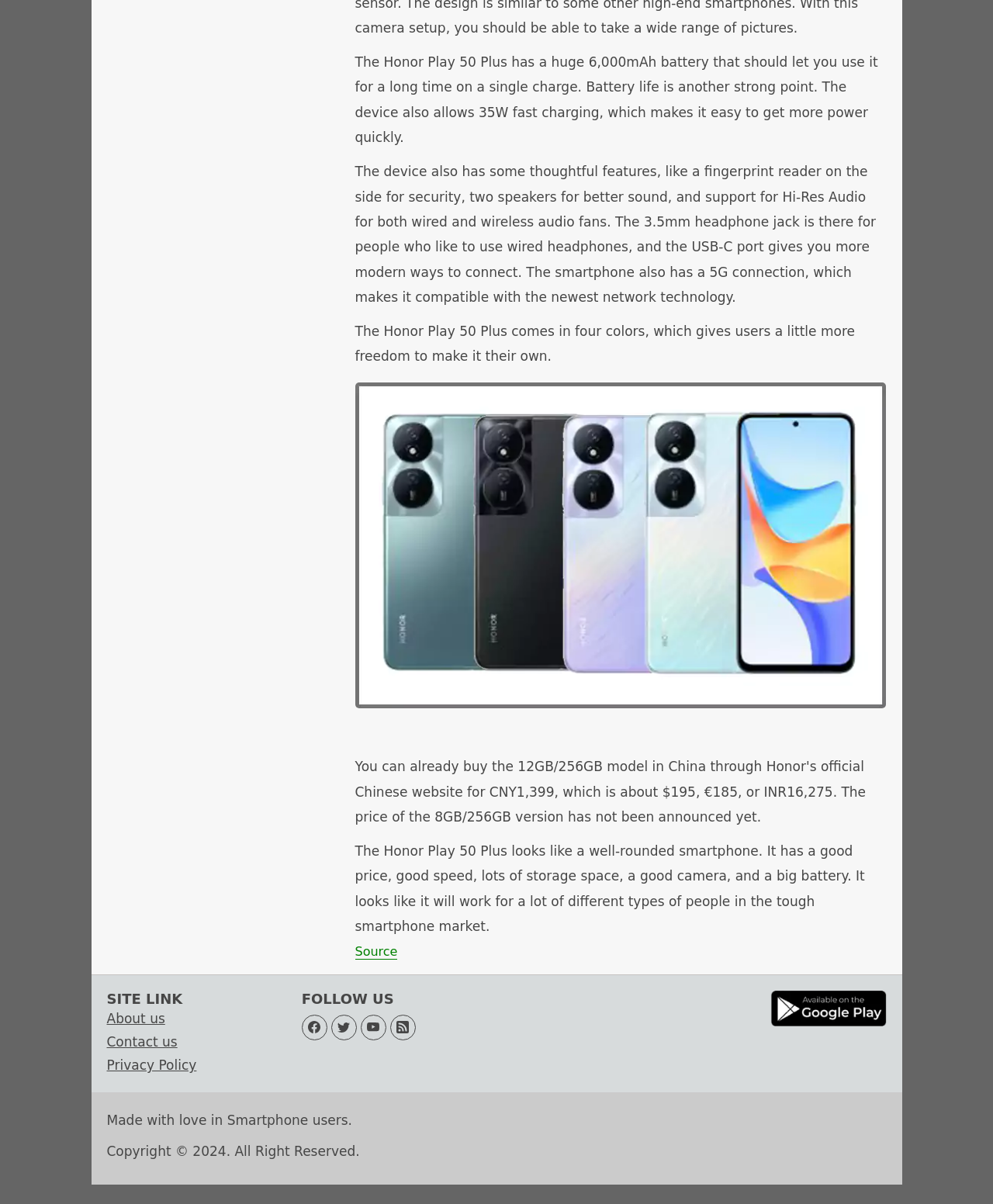Locate the bounding box coordinates of the area to click to fulfill this instruction: "Check the website's privacy policy". The bounding box should be presented as four float numbers between 0 and 1, in the order [left, top, right, bottom].

[0.107, 0.878, 0.198, 0.891]